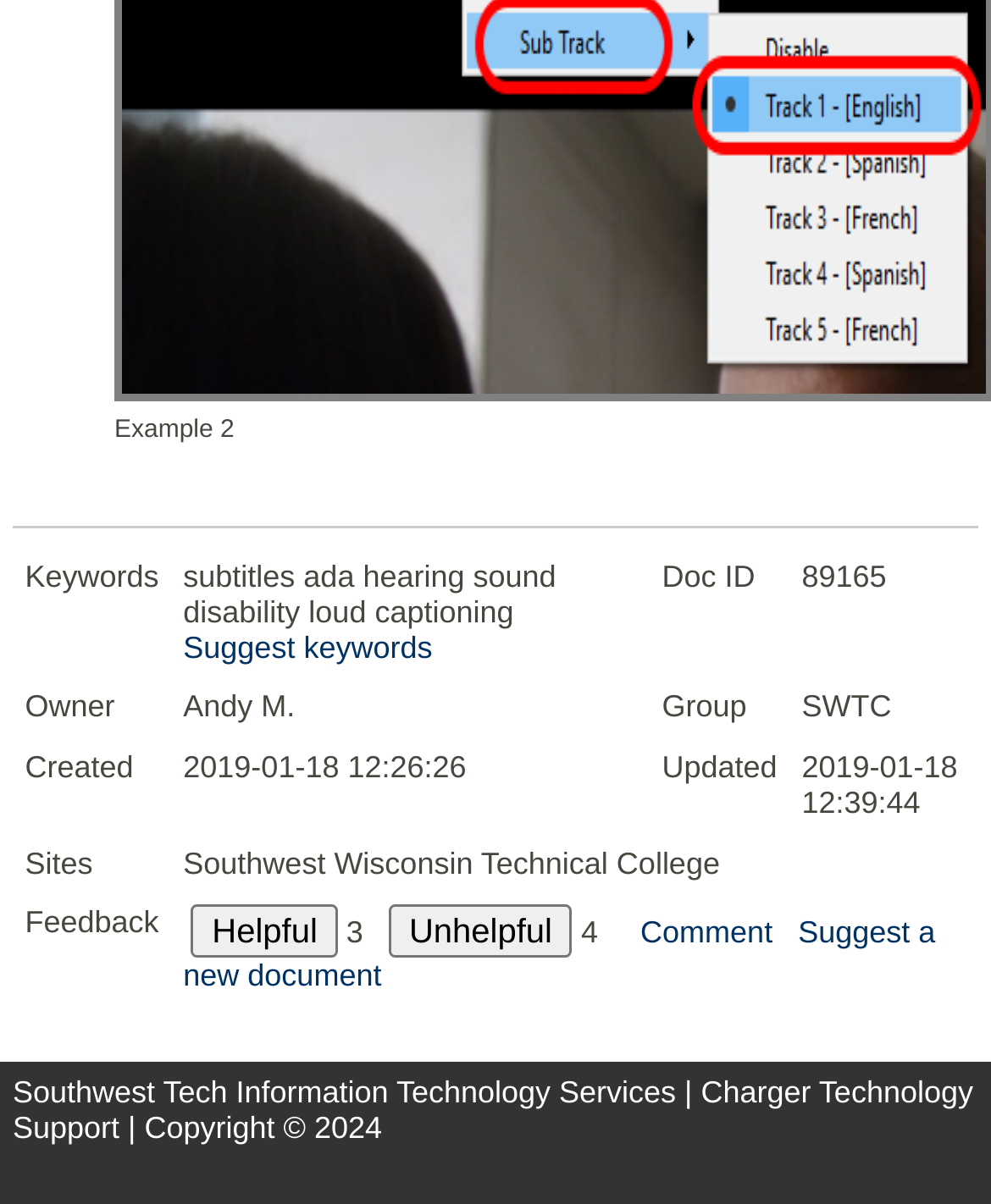With reference to the screenshot, provide a detailed response to the question below:
What is the name of the site associated with the current document?

The site name can be found in the table on the webpage, in the row with the header 'Sites', which is located in the fifth column of the table.